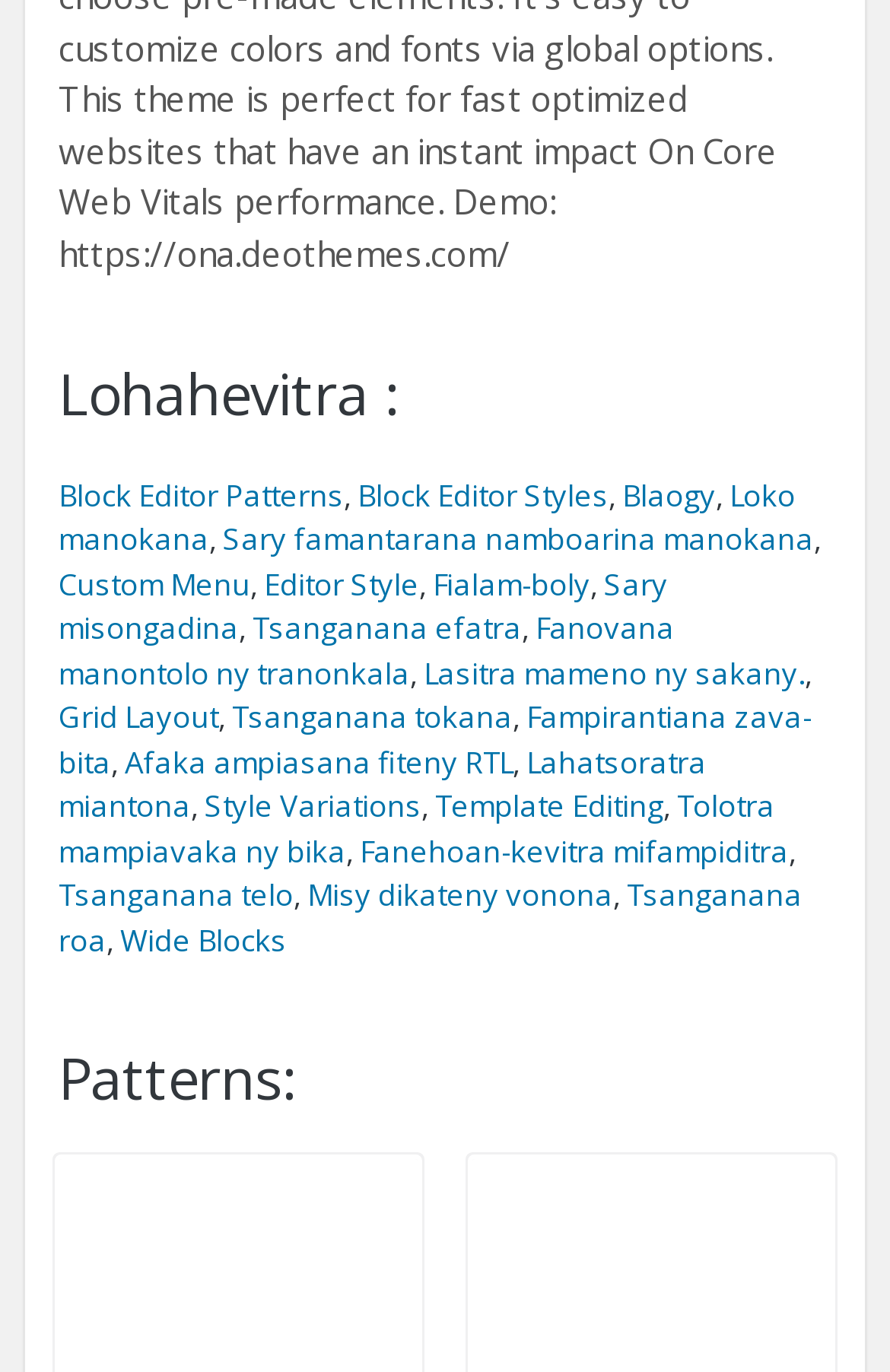Identify the bounding box for the UI element that is described as follows: "Fialam-boly".

[0.486, 0.411, 0.663, 0.44]